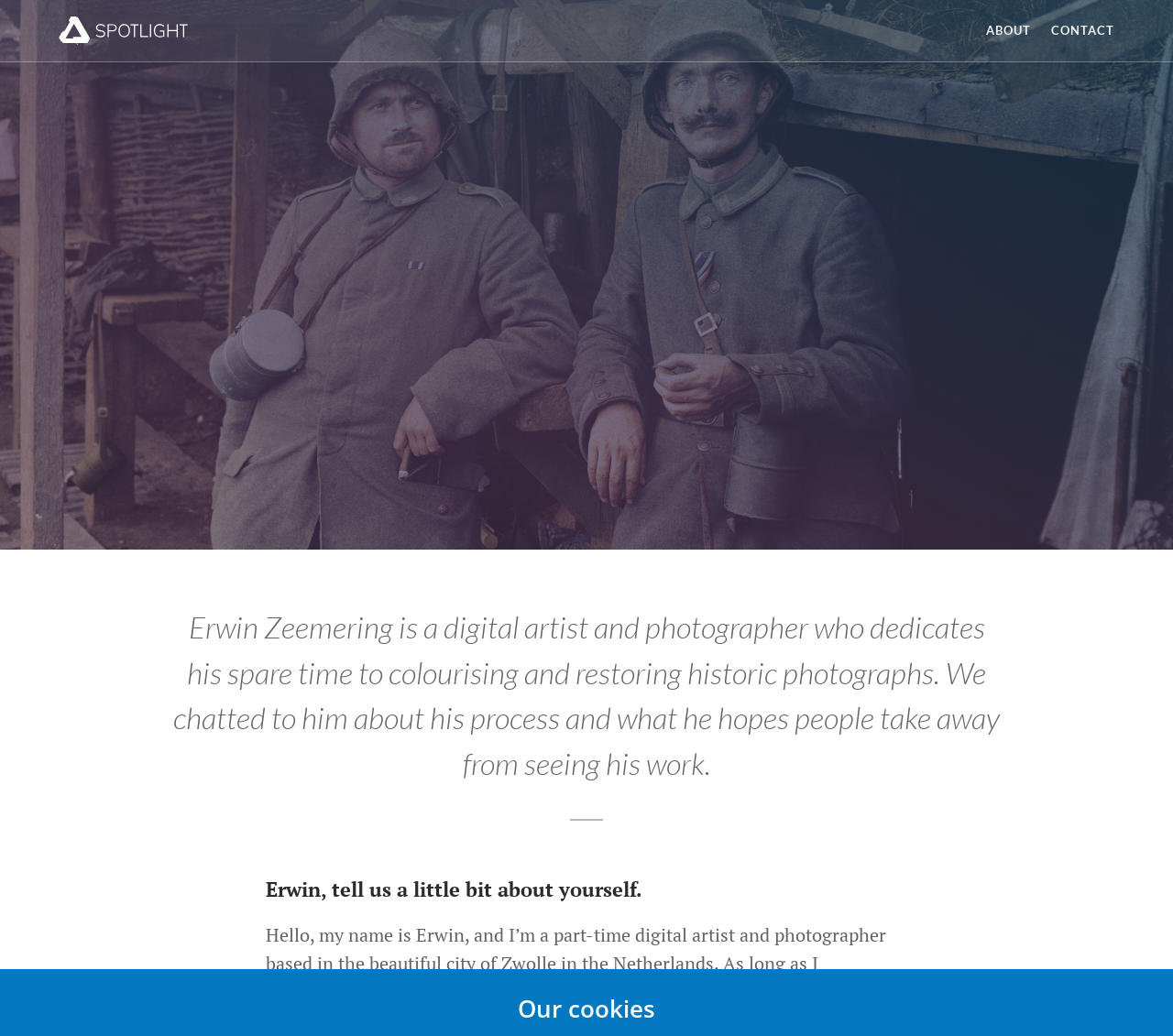Locate the UI element described by About and provide its bounding box coordinates. Use the format (top-left x, top-left y, bottom-right x, bottom-right y) with all values as floating point numbers between 0 and 1.

[0.841, 0.022, 0.879, 0.036]